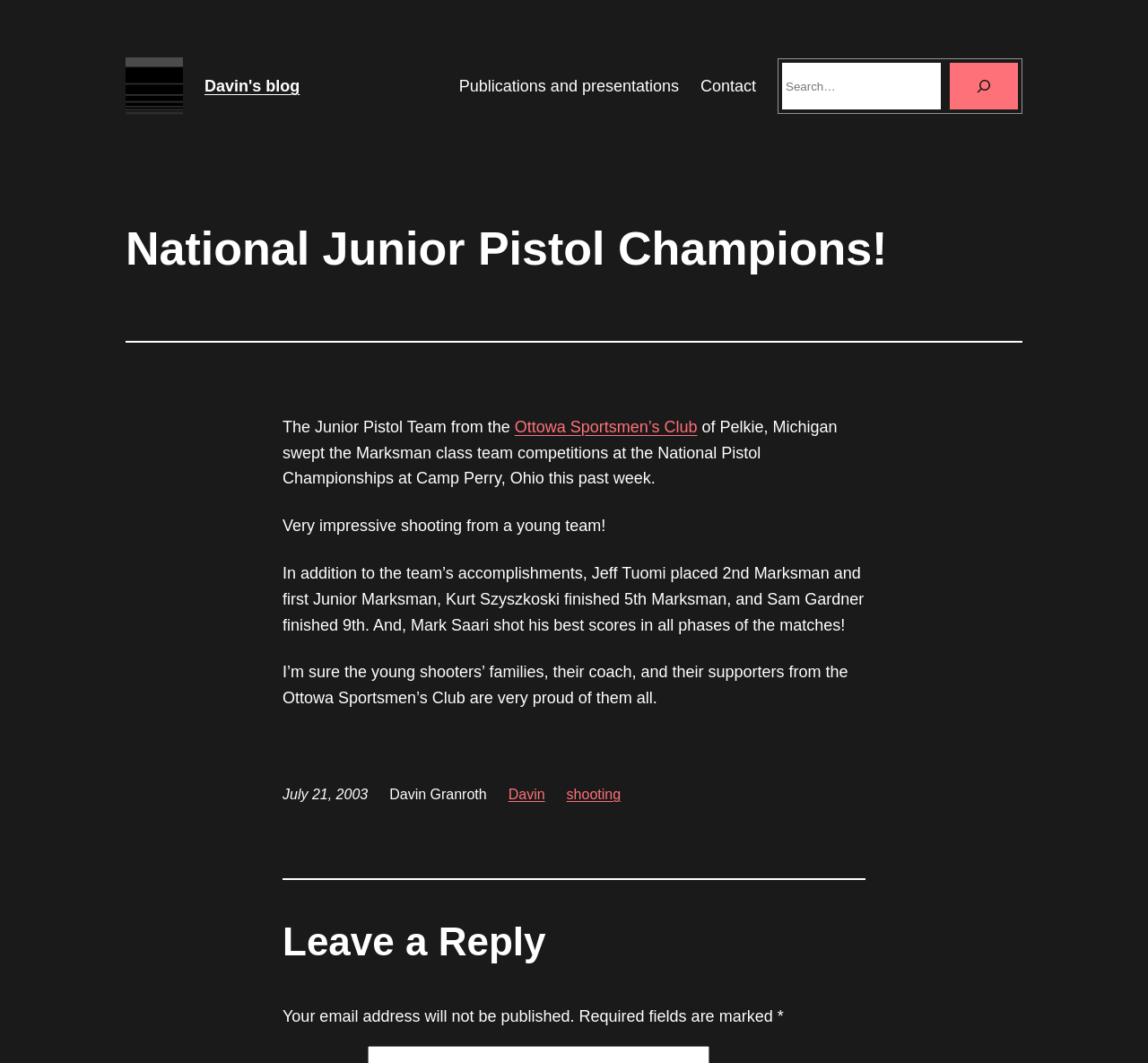Can you identify the bounding box coordinates of the clickable region needed to carry out this instruction: 'Visit Davin's blog homepage'? The coordinates should be four float numbers within the range of 0 to 1, stated as [left, top, right, bottom].

[0.109, 0.054, 0.159, 0.108]